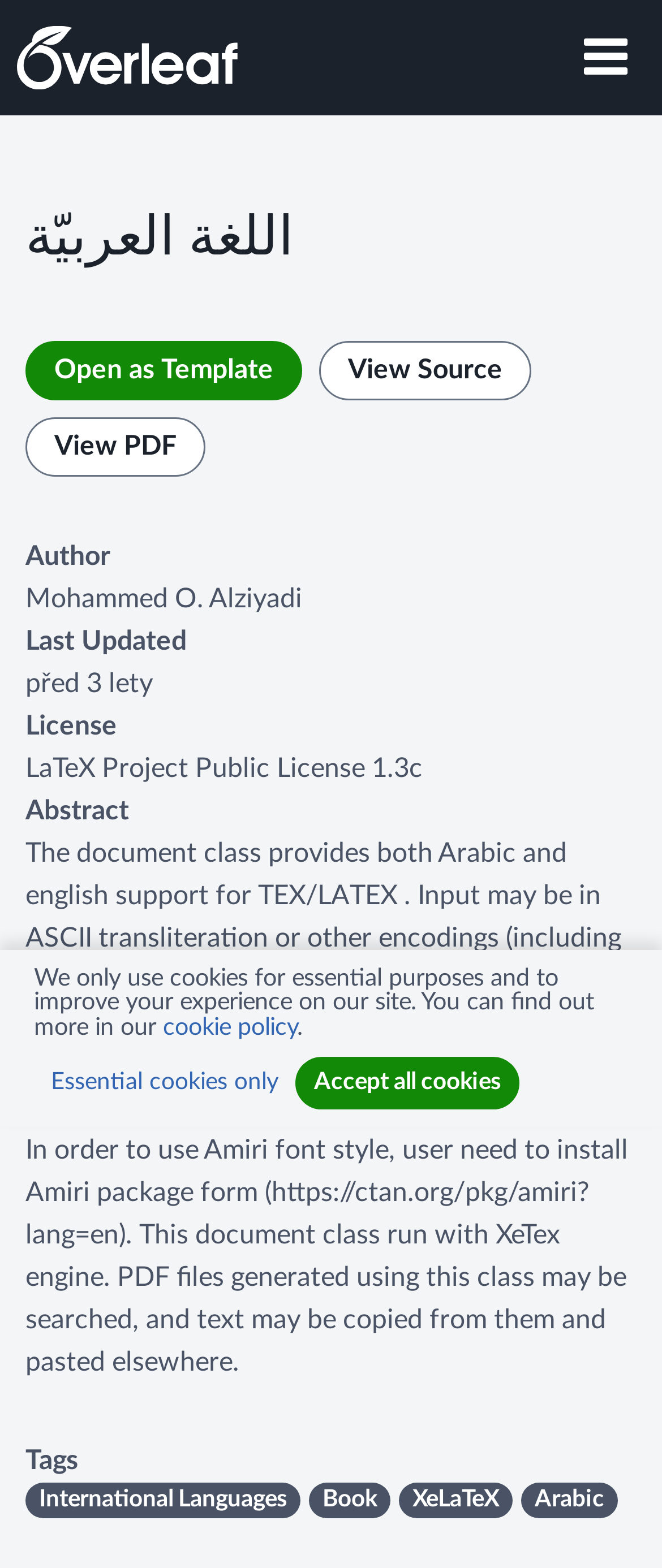Provide a one-word or brief phrase answer to the question:
What is the purpose of the Amiri package?

To use Amiri font style